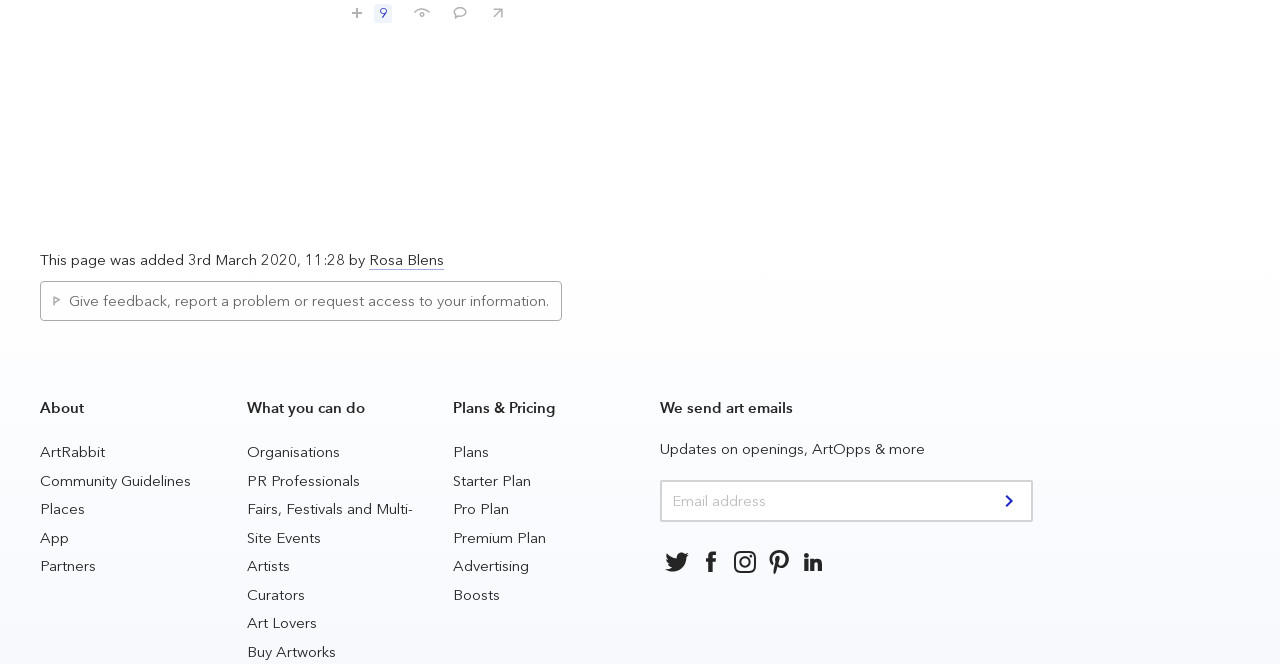Answer this question in one word or a short phrase: What is the name of the website or platform?

ArtRabbit